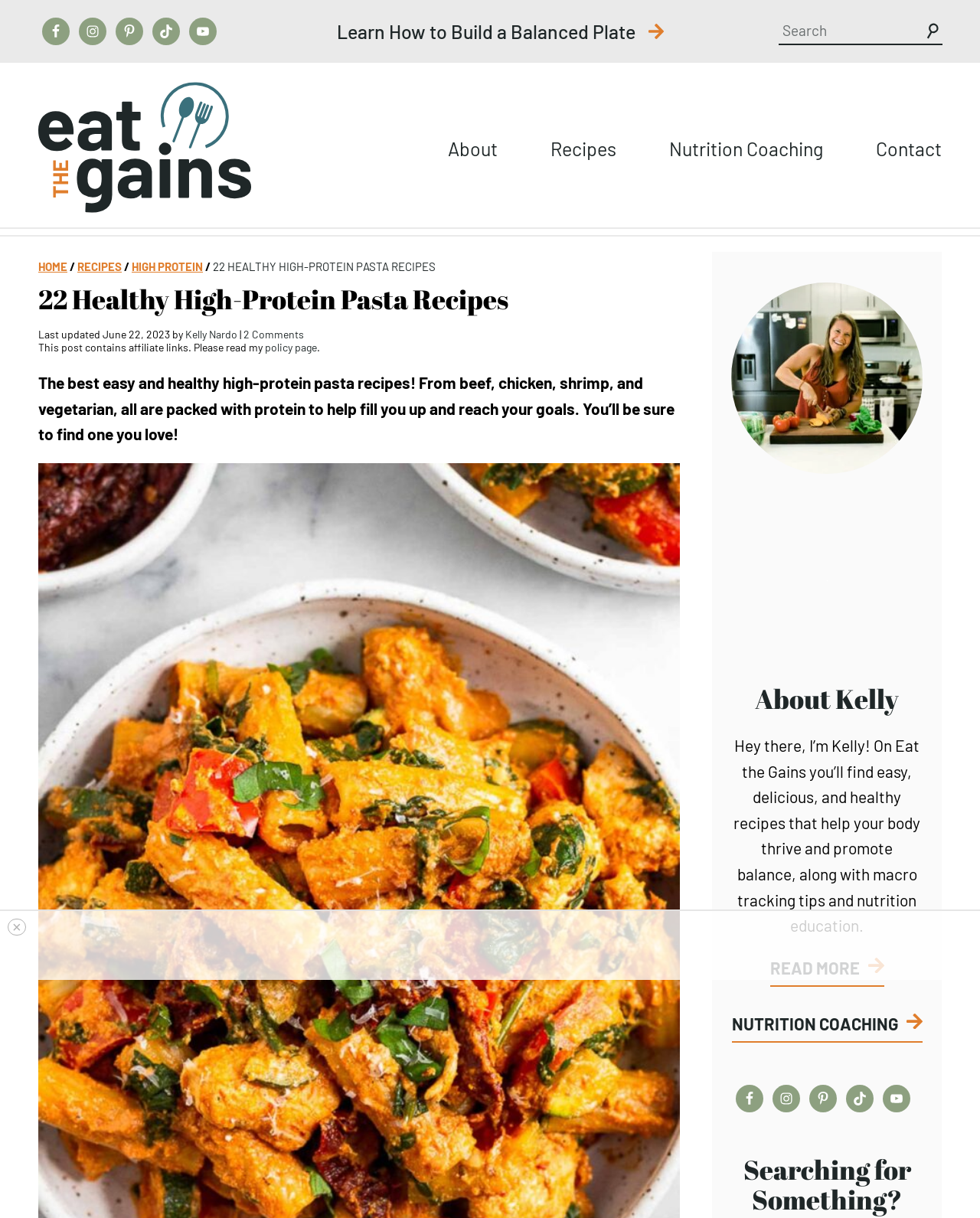Using the information in the image, give a comprehensive answer to the question: 
How many social media platforms are linked on this webpage?

I can see that there are five social media platforms linked on this webpage, including Facebook, Instagram, Pinterest, TikTok, and YouTube. These links are located at the top and bottom of the webpage.